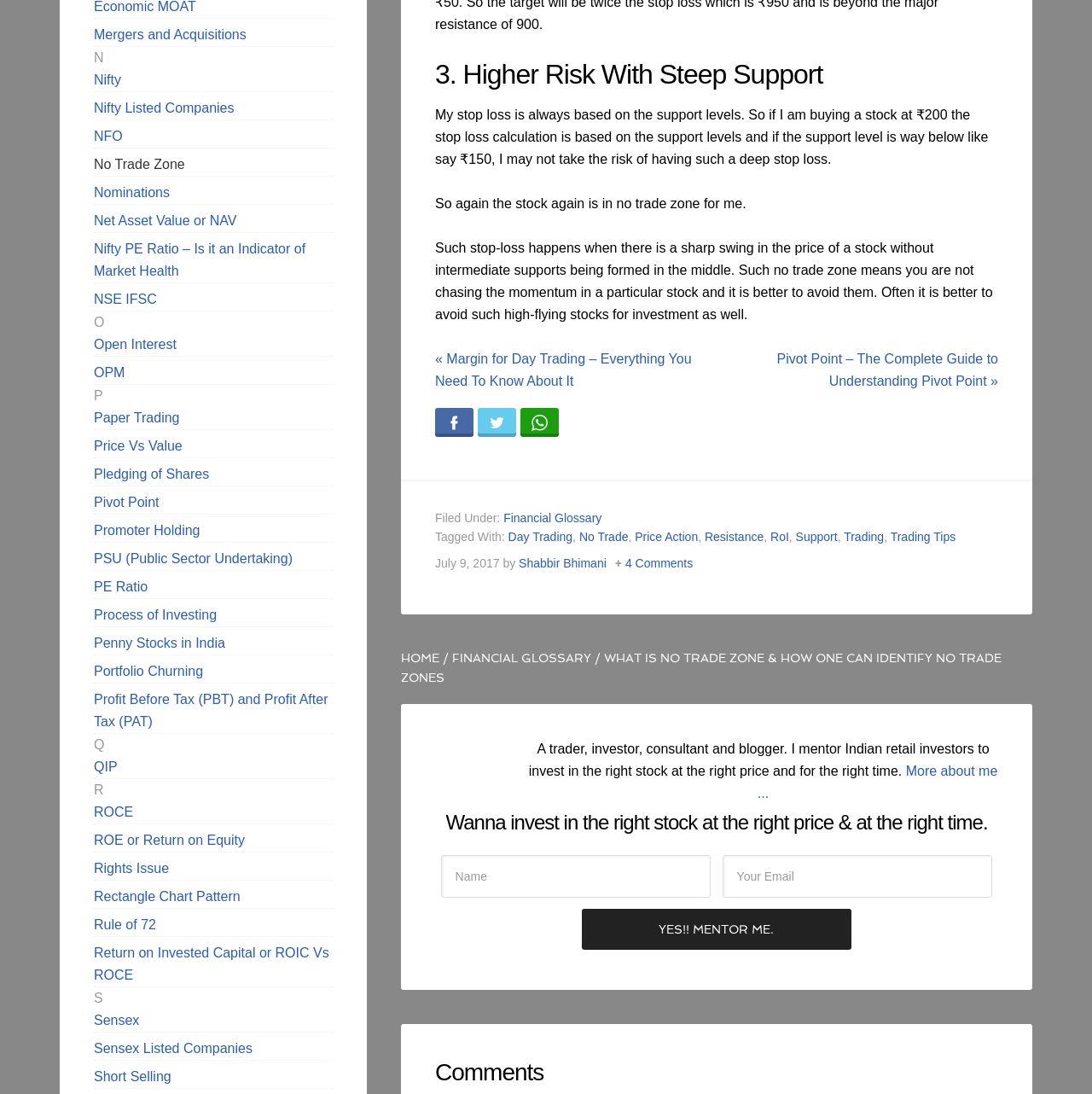Please indicate the bounding box coordinates of the element's region to be clicked to achieve the instruction: "Click on the 'More about me...' link". Provide the coordinates as four float numbers between 0 and 1, i.e., [left, top, right, bottom].

[0.694, 0.698, 0.914, 0.732]